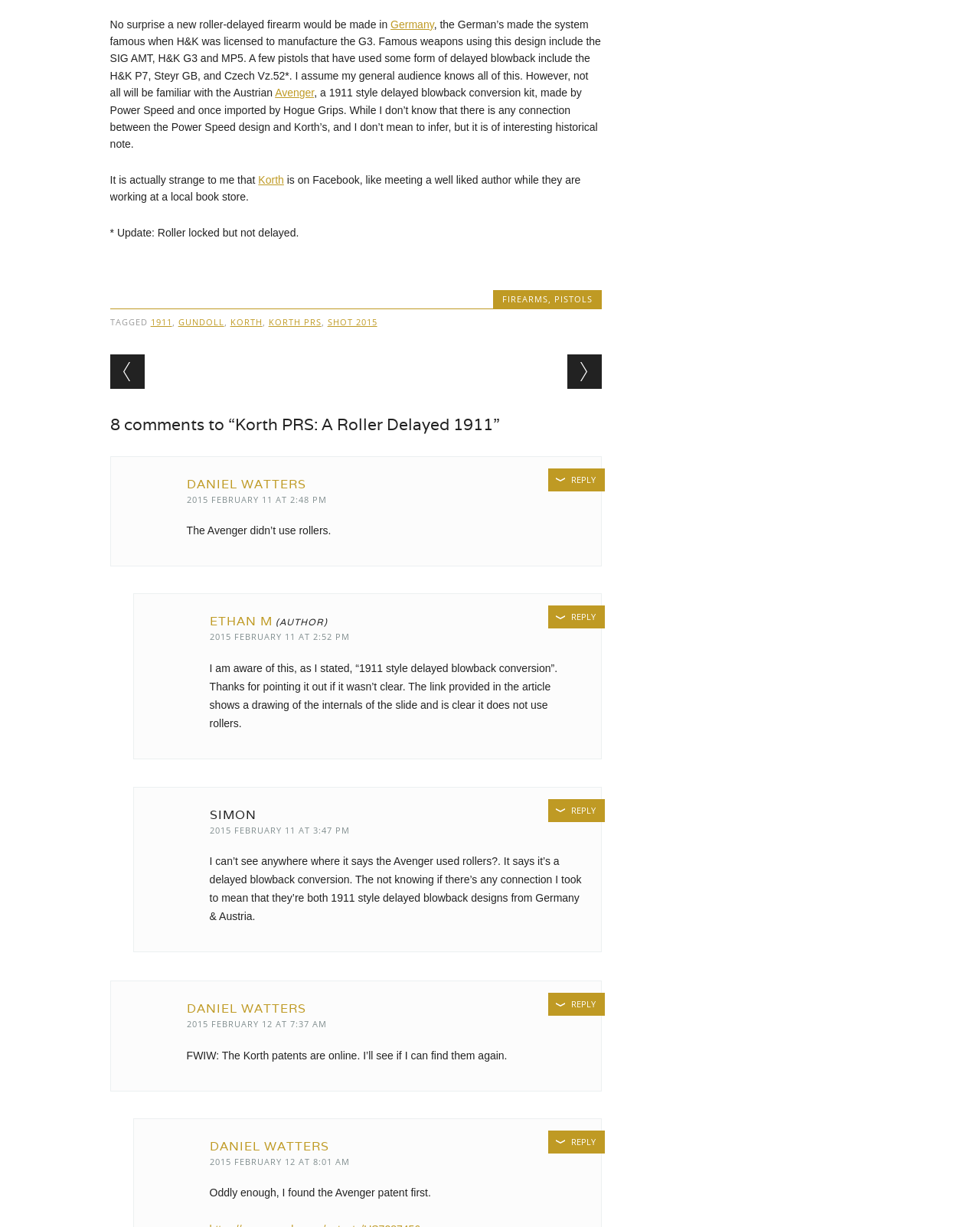Locate the bounding box coordinates of the clickable region necessary to complete the following instruction: "Click on the link to FIREARMS". Provide the coordinates in the format of four float numbers between 0 and 1, i.e., [left, top, right, bottom].

[0.512, 0.239, 0.559, 0.248]